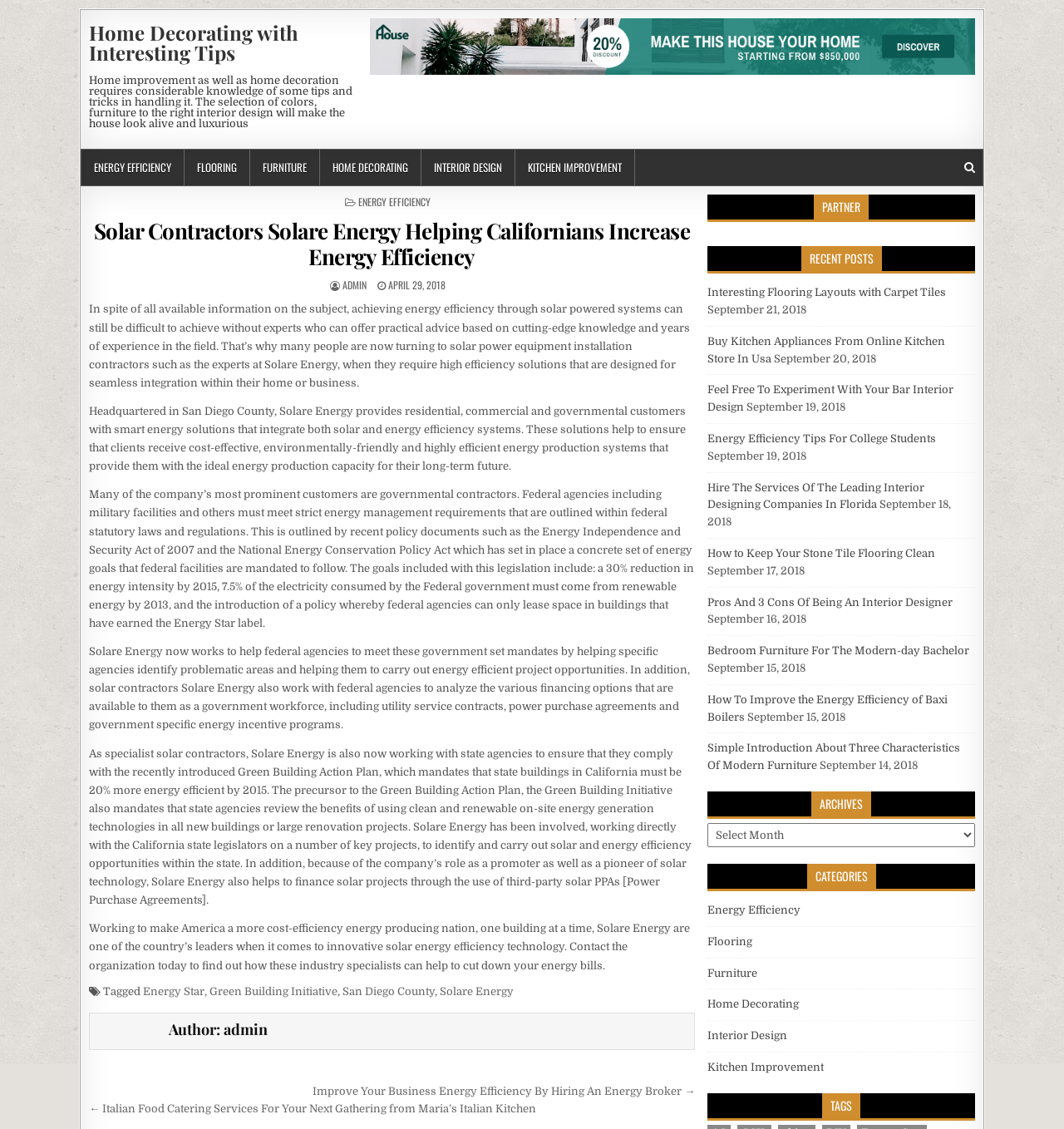Please identify the coordinates of the bounding box for the clickable region that will accomplish this instruction: "Explore the 'PARTNER' section".

[0.665, 0.172, 0.916, 0.197]